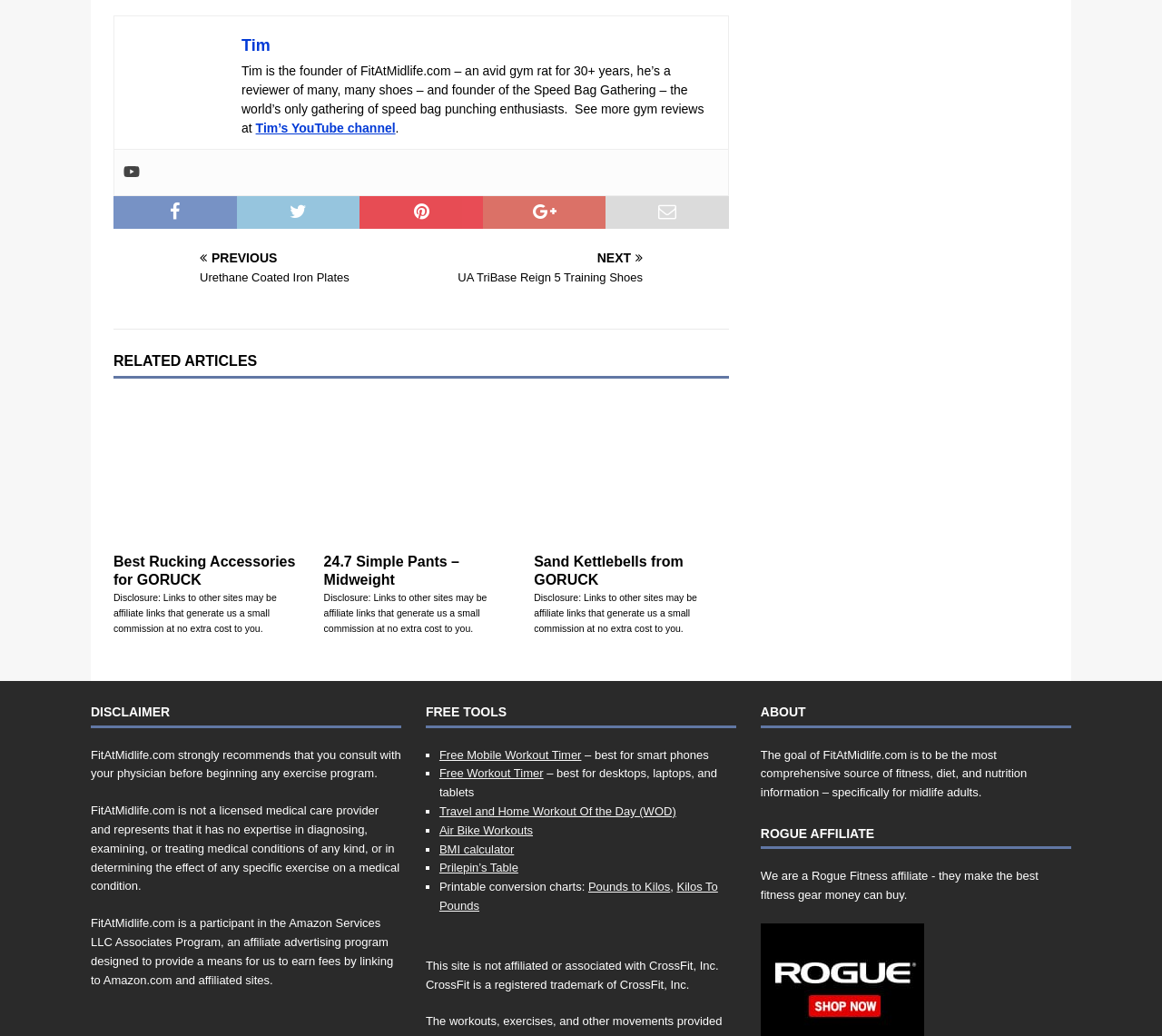Please indicate the bounding box coordinates for the clickable area to complete the following task: "Read about the Rogue 12-Sided Urethane Grip Plate". The coordinates should be specified as four float numbers between 0 and 1, i.e., [left, top, right, bottom].

[0.098, 0.243, 0.356, 0.278]